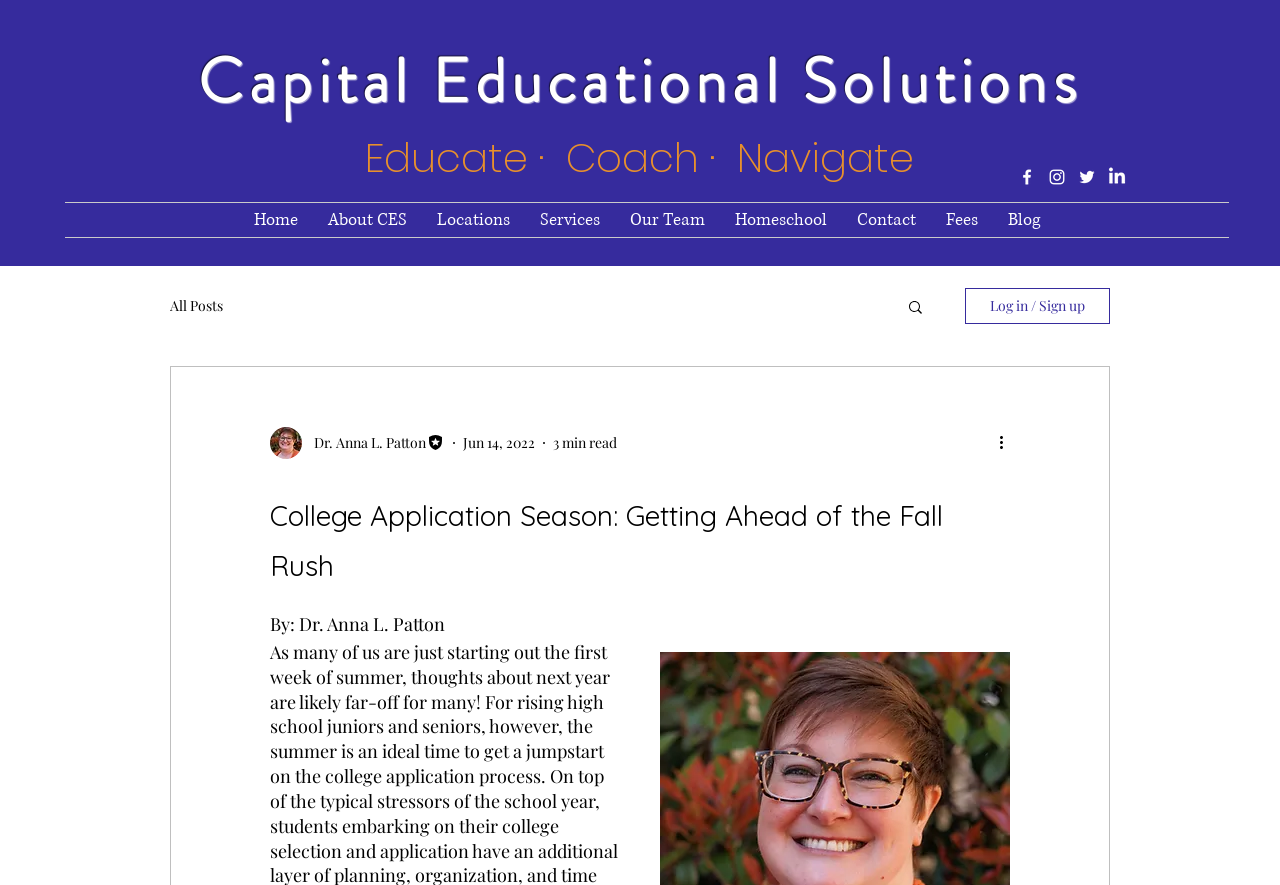How many social media links are present in the social bar?
Please look at the screenshot and answer using one word or phrase.

4